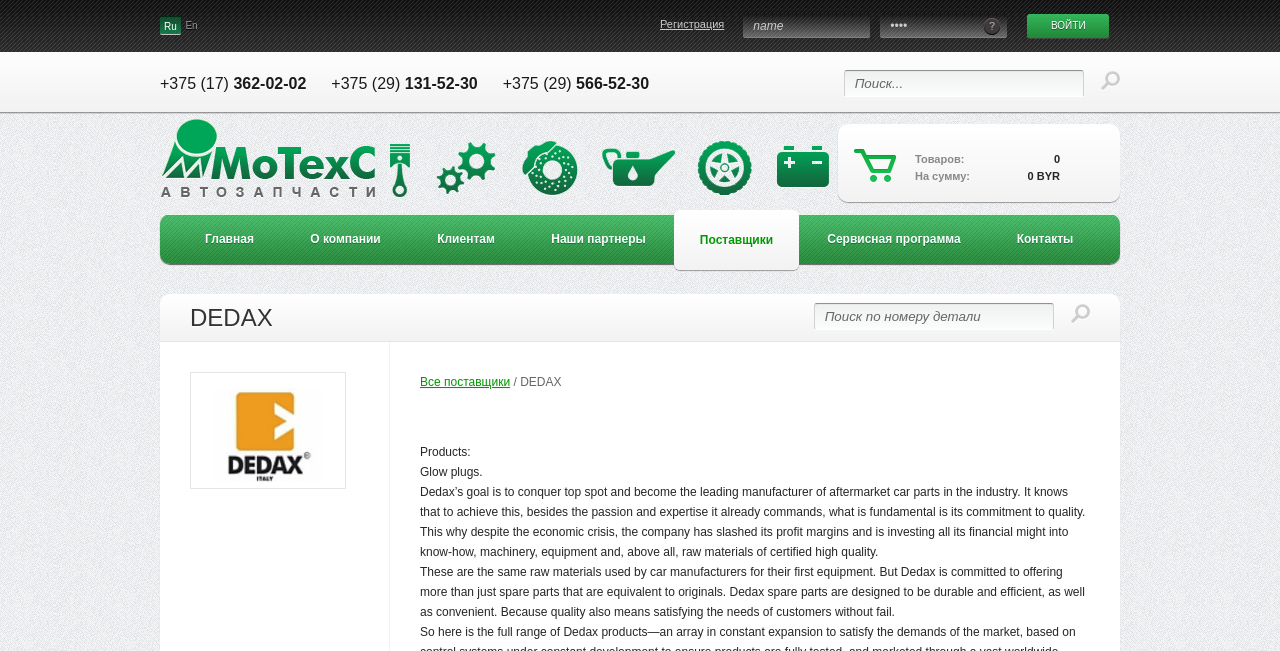Reply to the question with a single word or phrase:
What is the phone number listed?

+375 (17)